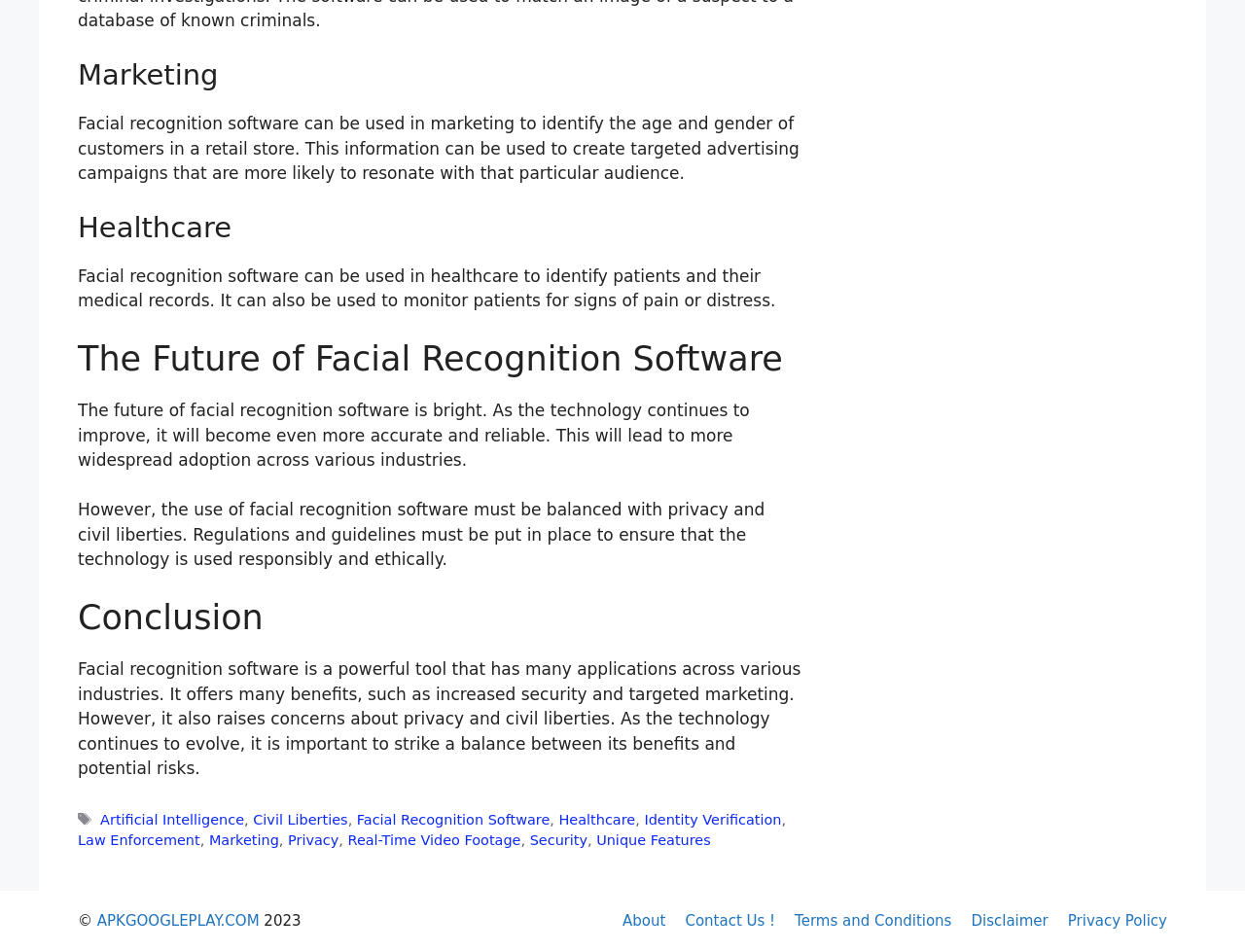What is facial recognition software used for in marketing?
Please craft a detailed and exhaustive response to the question.

According to the webpage, facial recognition software can be used in marketing to identify the age and gender of customers in a retail store, and this information can be used to create targeted advertising campaigns that are more likely to resonate with that particular audience.